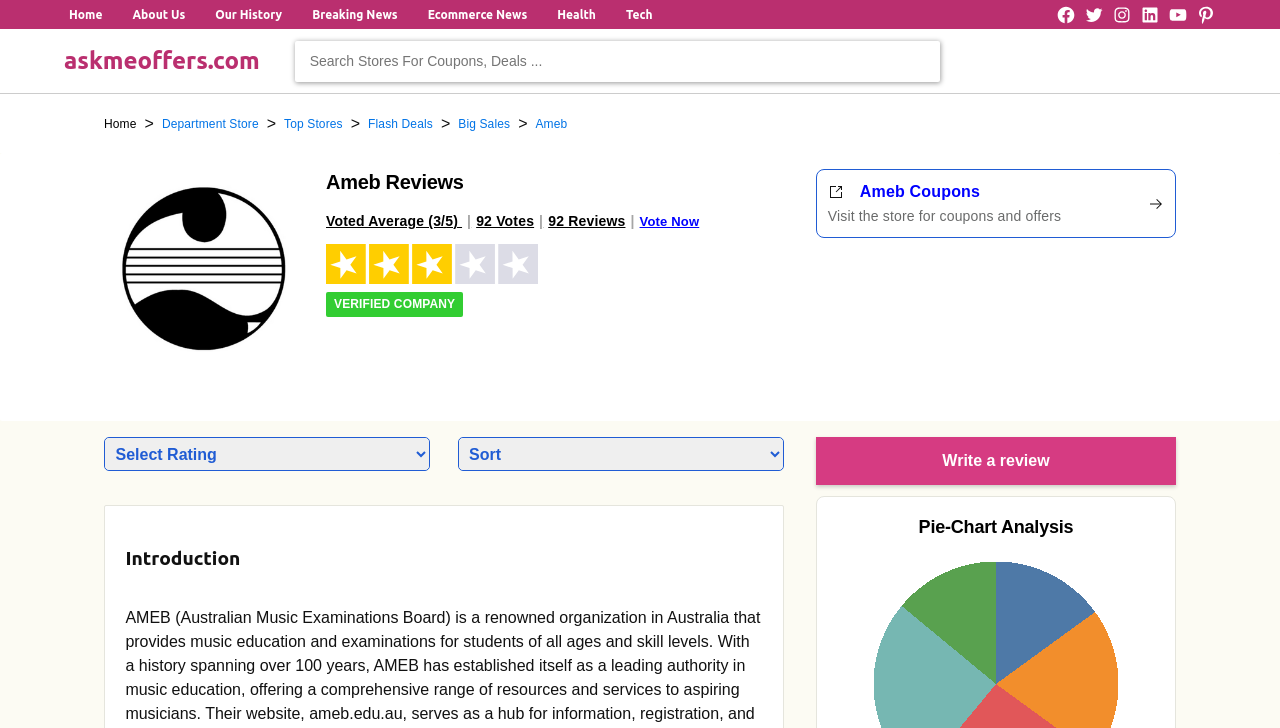Give a short answer using one word or phrase for the question:
How many social media links are provided for Ameb?

6